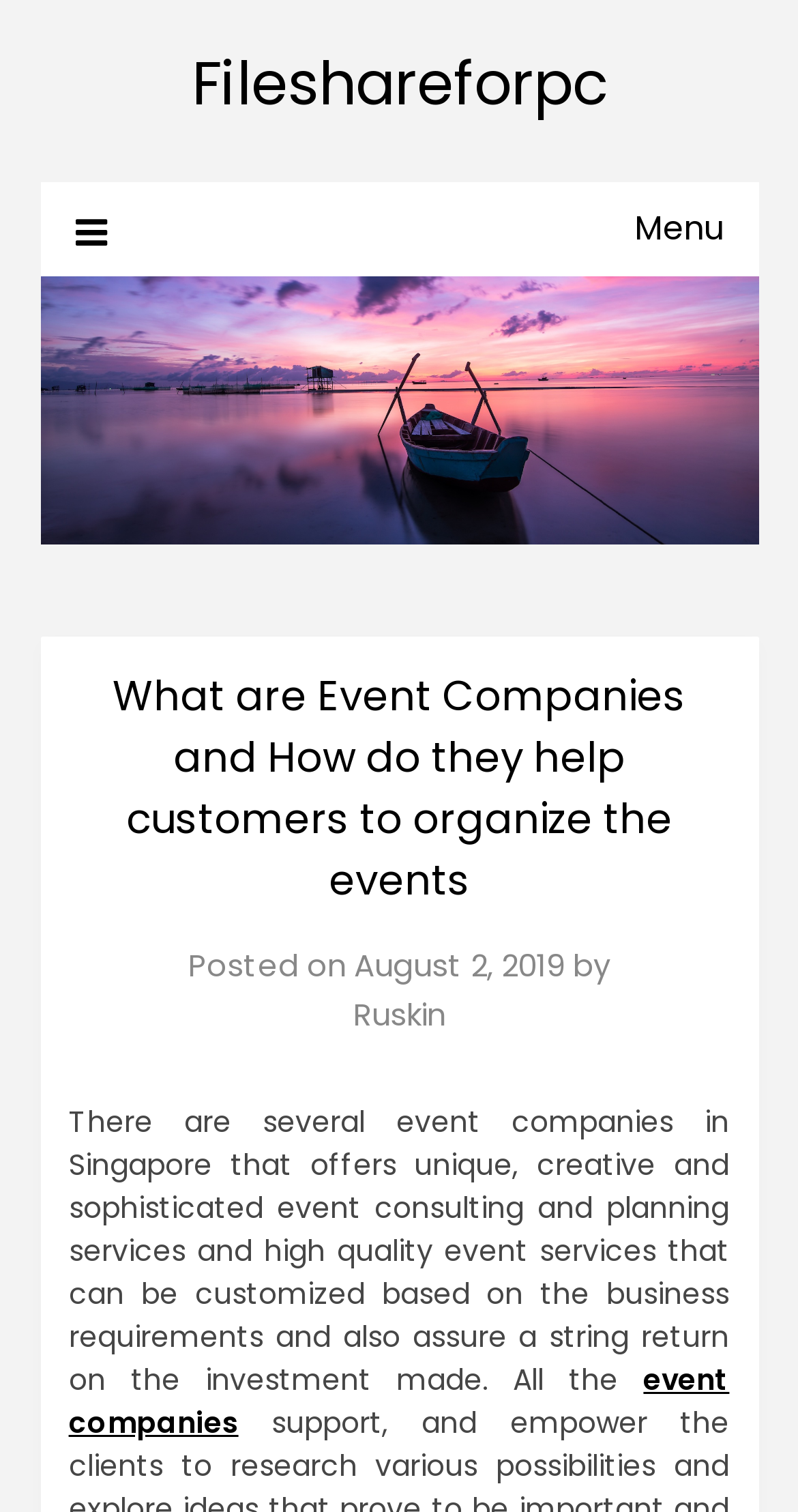From the details in the image, provide a thorough response to the question: Who is the author of the article?

I found the answer by examining the link element with the text 'Ruskin' which is located below the main heading and is likely the author's name.